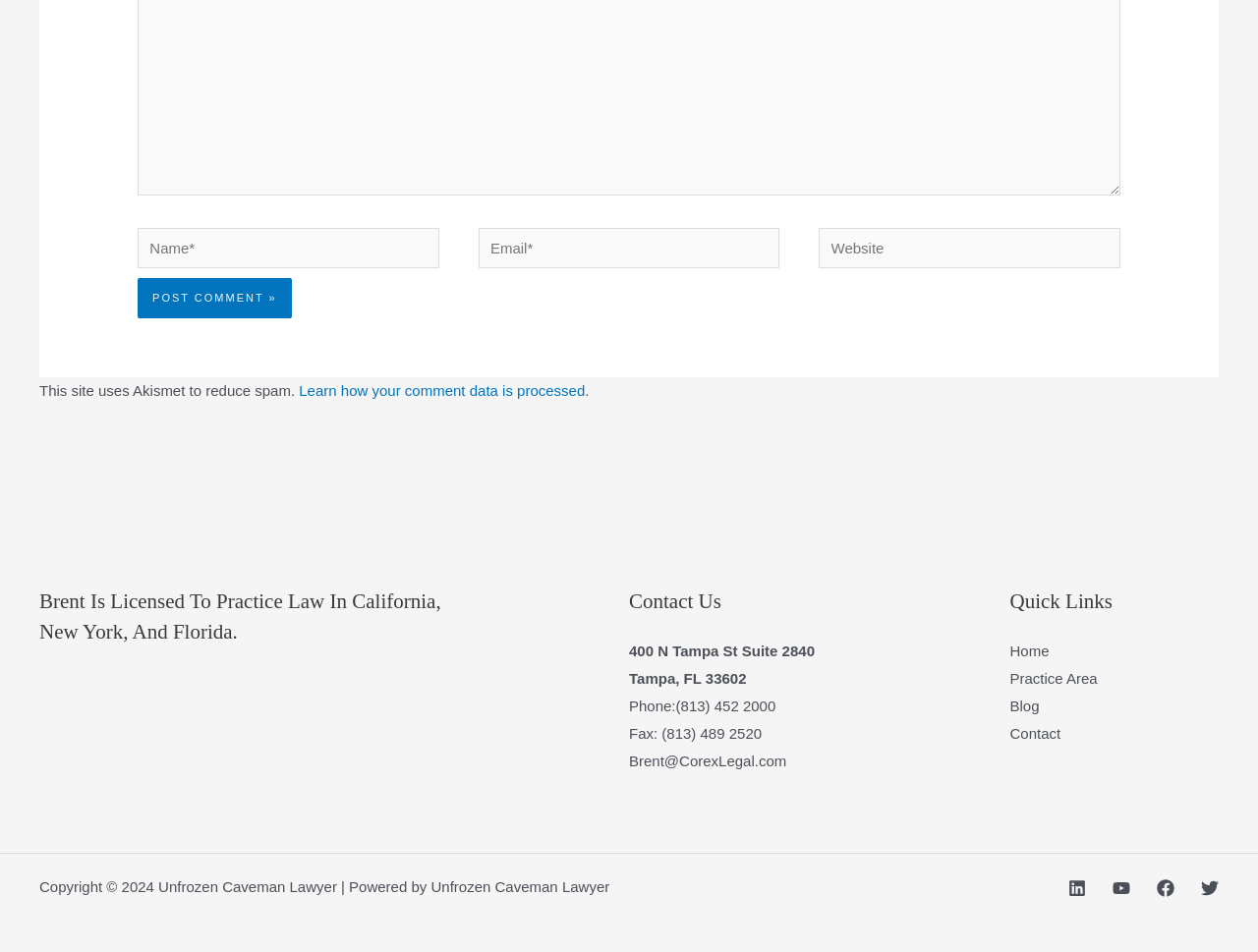Identify the coordinates of the bounding box for the element that must be clicked to accomplish the instruction: "Contact Us".

[0.5, 0.616, 0.666, 0.648]